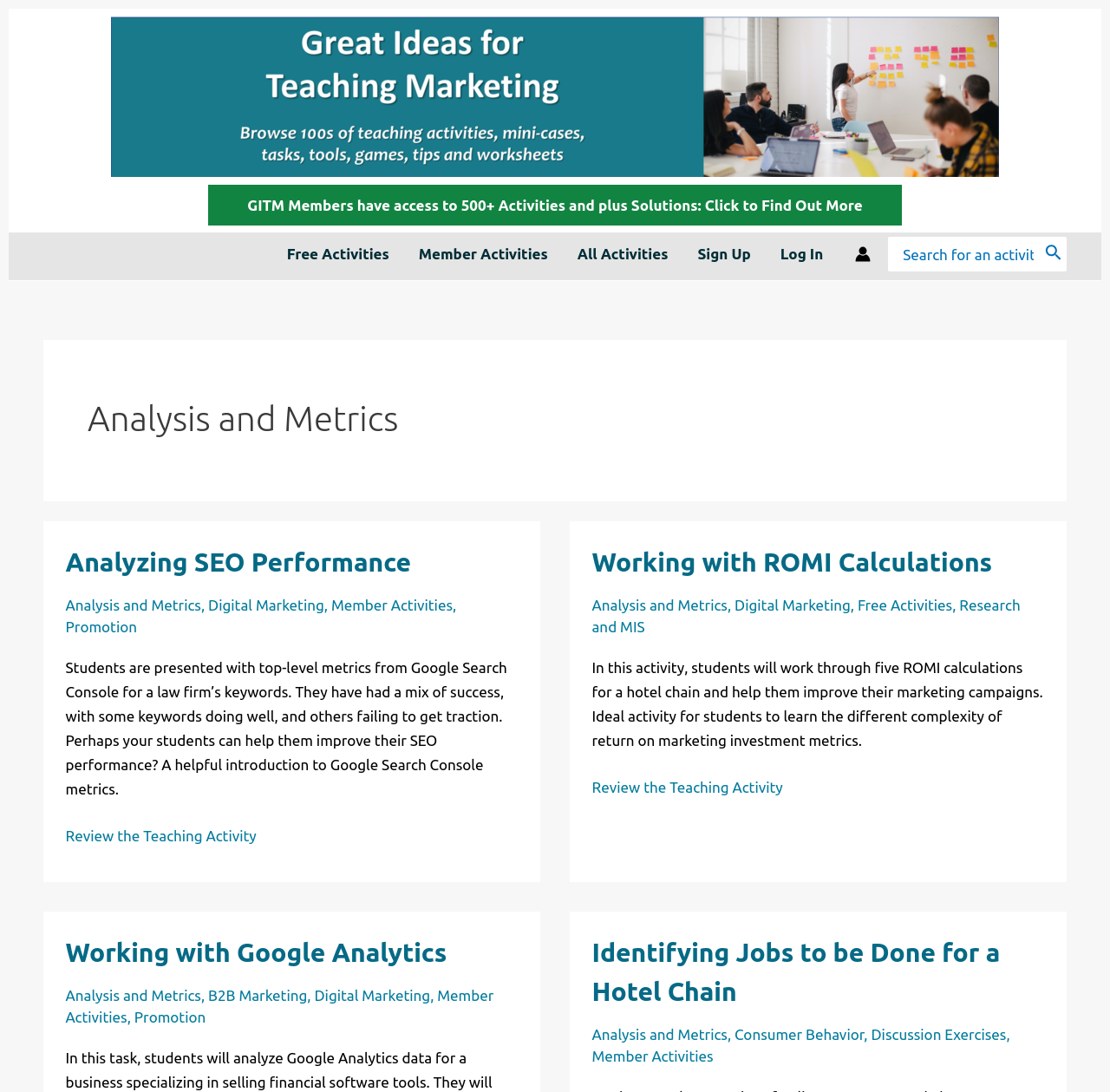Determine the bounding box coordinates of the element that should be clicked to execute the following command: "View Analyzing SEO Performance activity".

[0.059, 0.501, 0.37, 0.528]